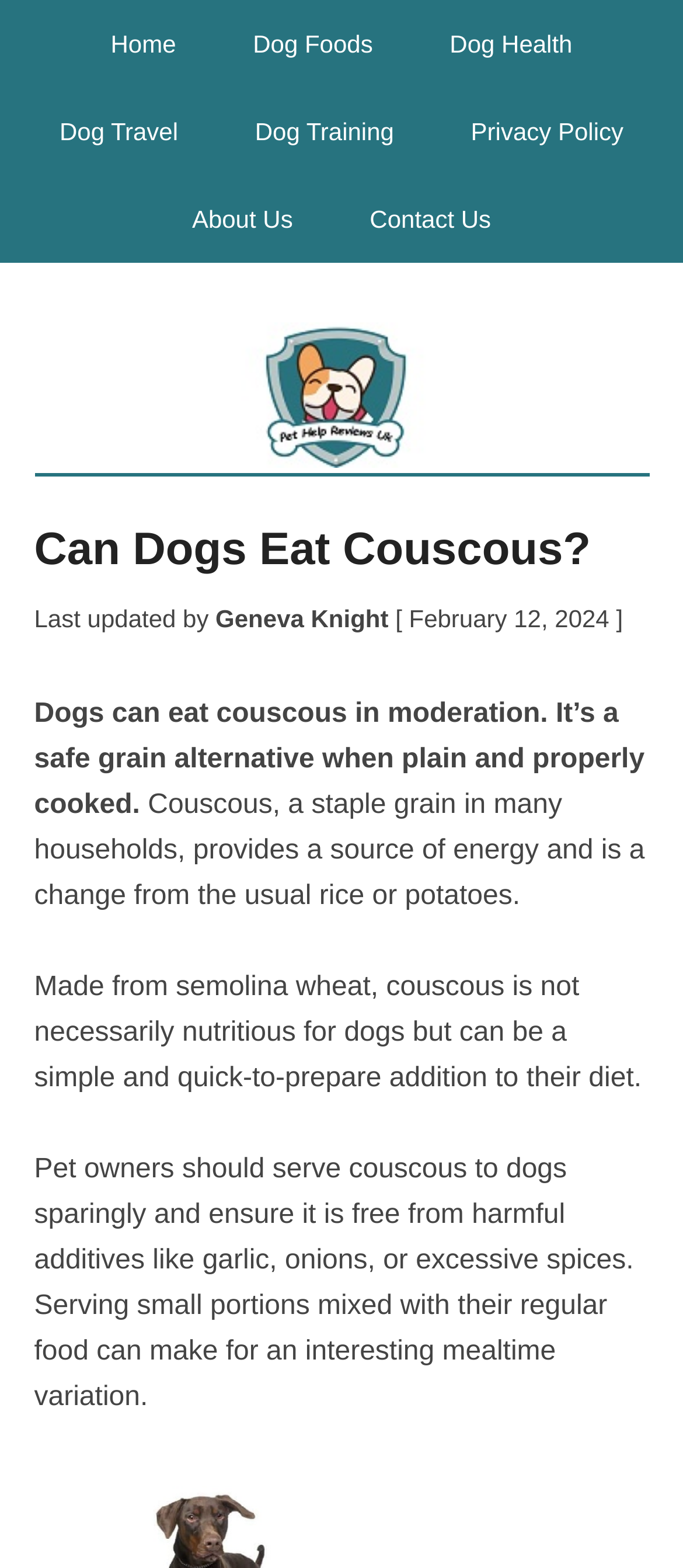What should pet owners avoid adding to couscous when serving it to dogs?
Using the information from the image, provide a comprehensive answer to the question.

I found this information by reading the paragraph that says 'Pet owners should serve couscous to dogs sparingly and ensure it is free from harmful additives like garlic, onions, or excessive spices'.